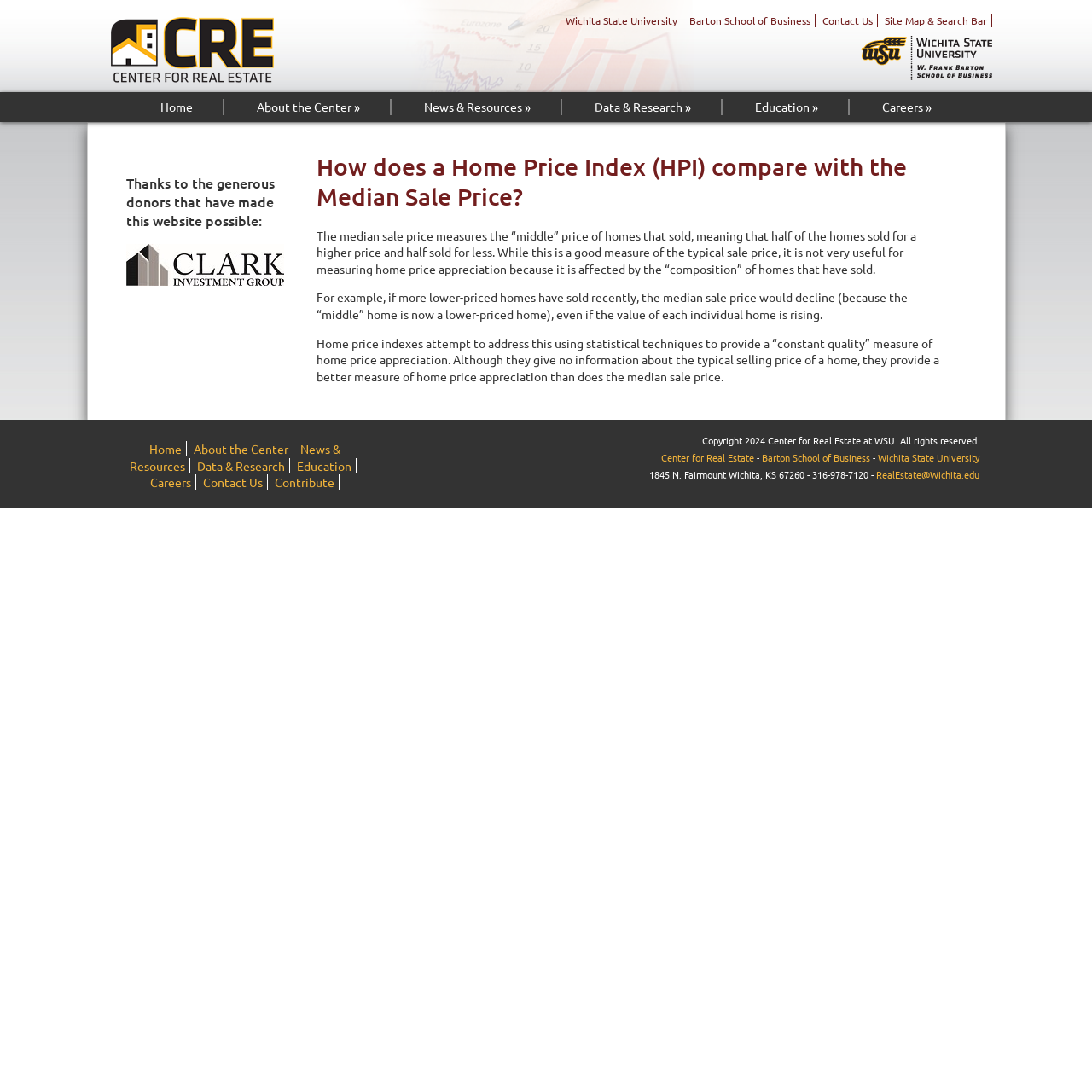Please locate the bounding box coordinates of the element that should be clicked to complete the given instruction: "Contact 'Wichita State University'".

[0.804, 0.413, 0.896, 0.425]